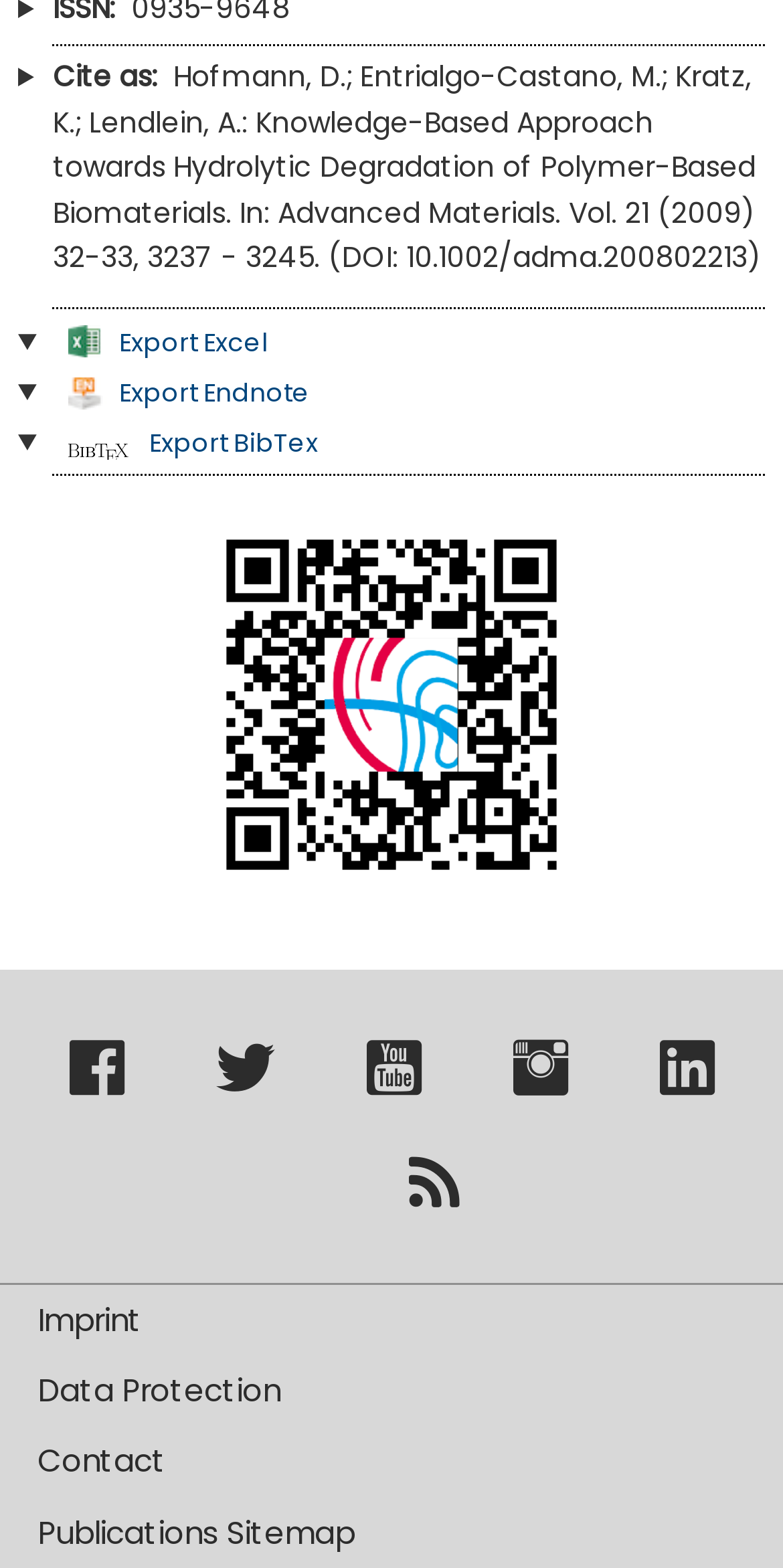Determine the bounding box coordinates of the element that should be clicked to execute the following command: "View publication QR code".

[0.244, 0.321, 0.756, 0.577]